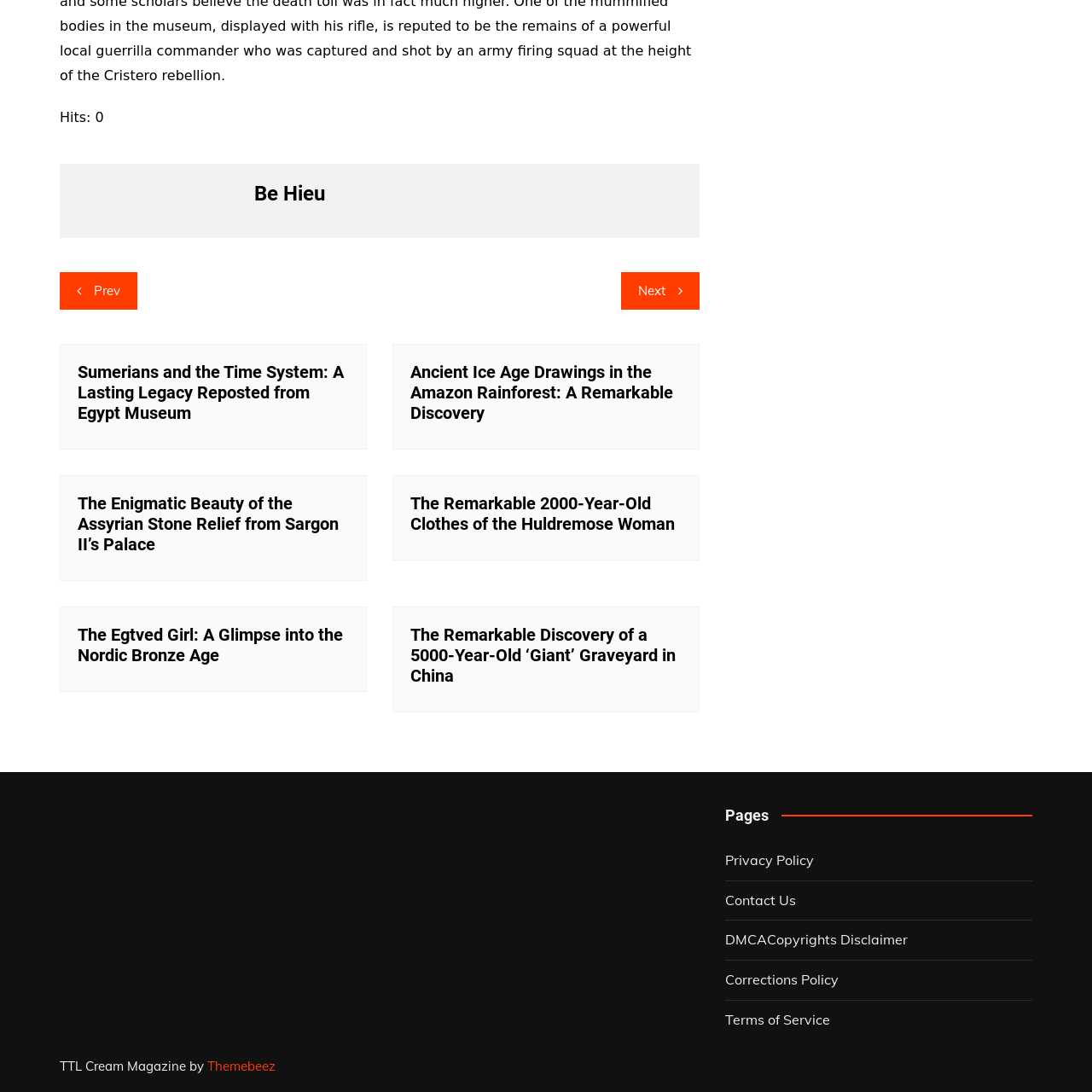Find the bounding box coordinates of the area to click in order to follow the instruction: "Read about 'The Egtved Girl: A Glimpse into the Nordic Bronze Age'".

[0.071, 0.572, 0.32, 0.609]